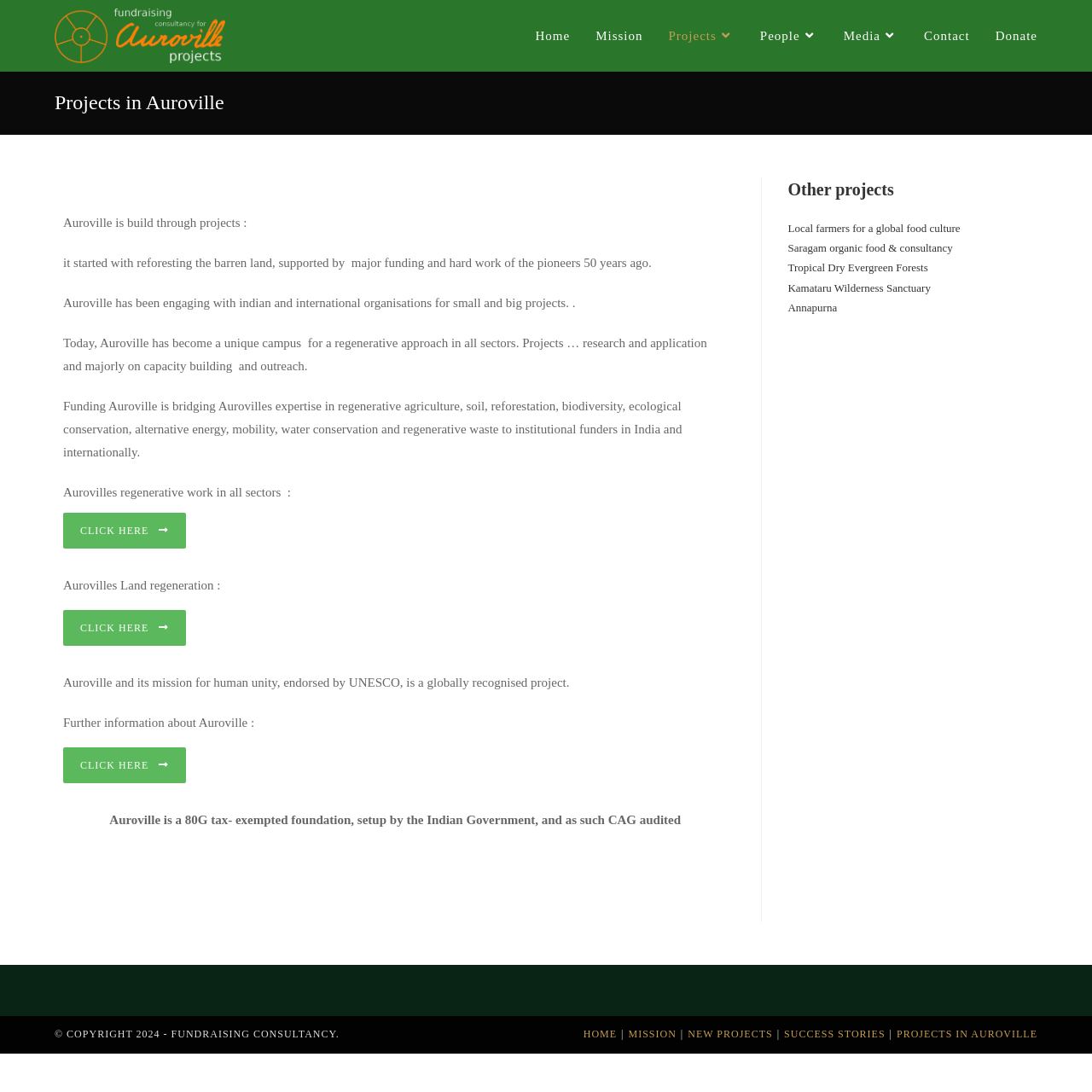Please examine the image and answer the question with a detailed explanation:
What is the status of Auroville's projects?

Based on the webpage content, it appears that Auroville's projects are ongoing, as the text describes the current state of Auroville's projects and does not suggest that they are completed or abandoned.